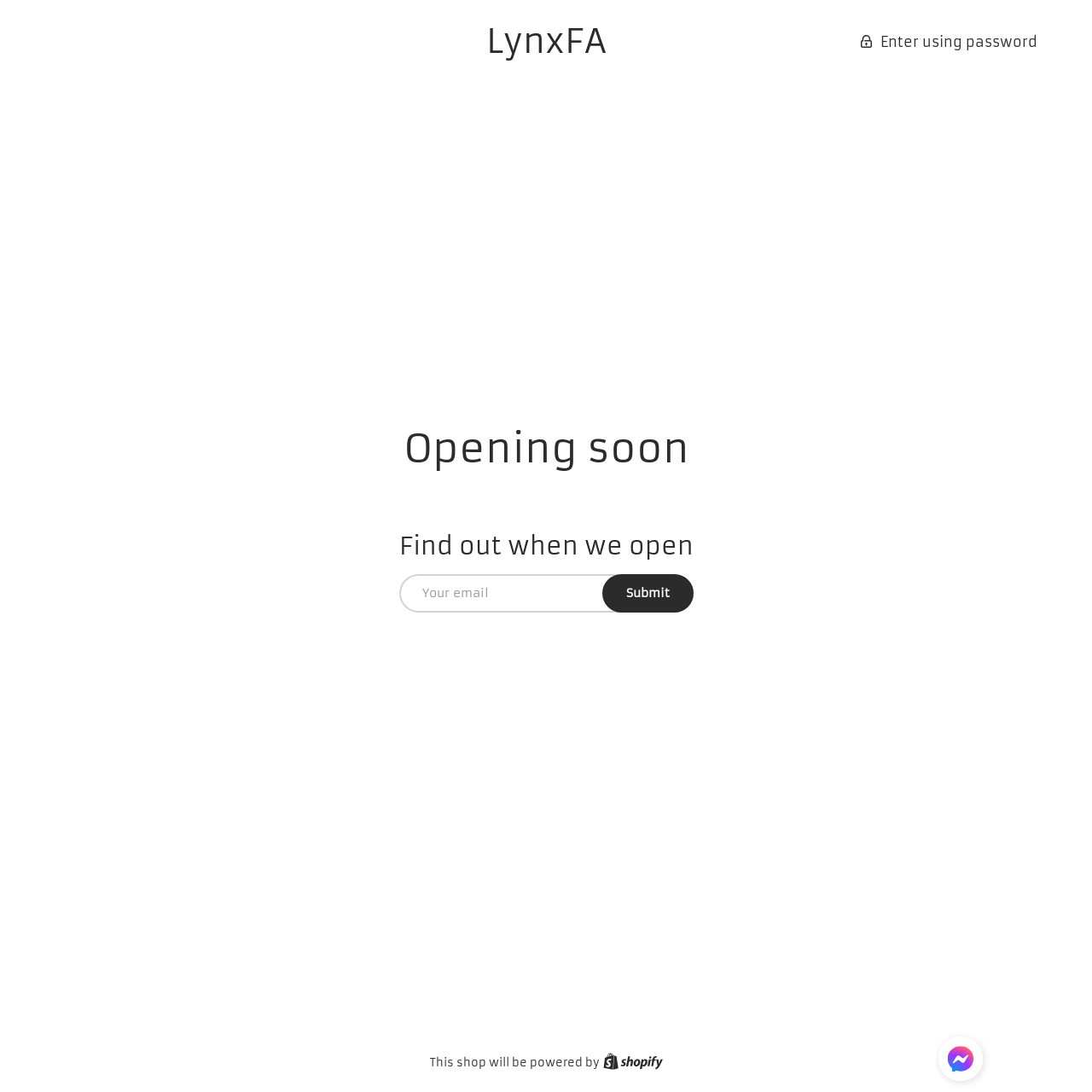Please respond to the question using a single word or phrase:
What is the function of the textbox?

Email input